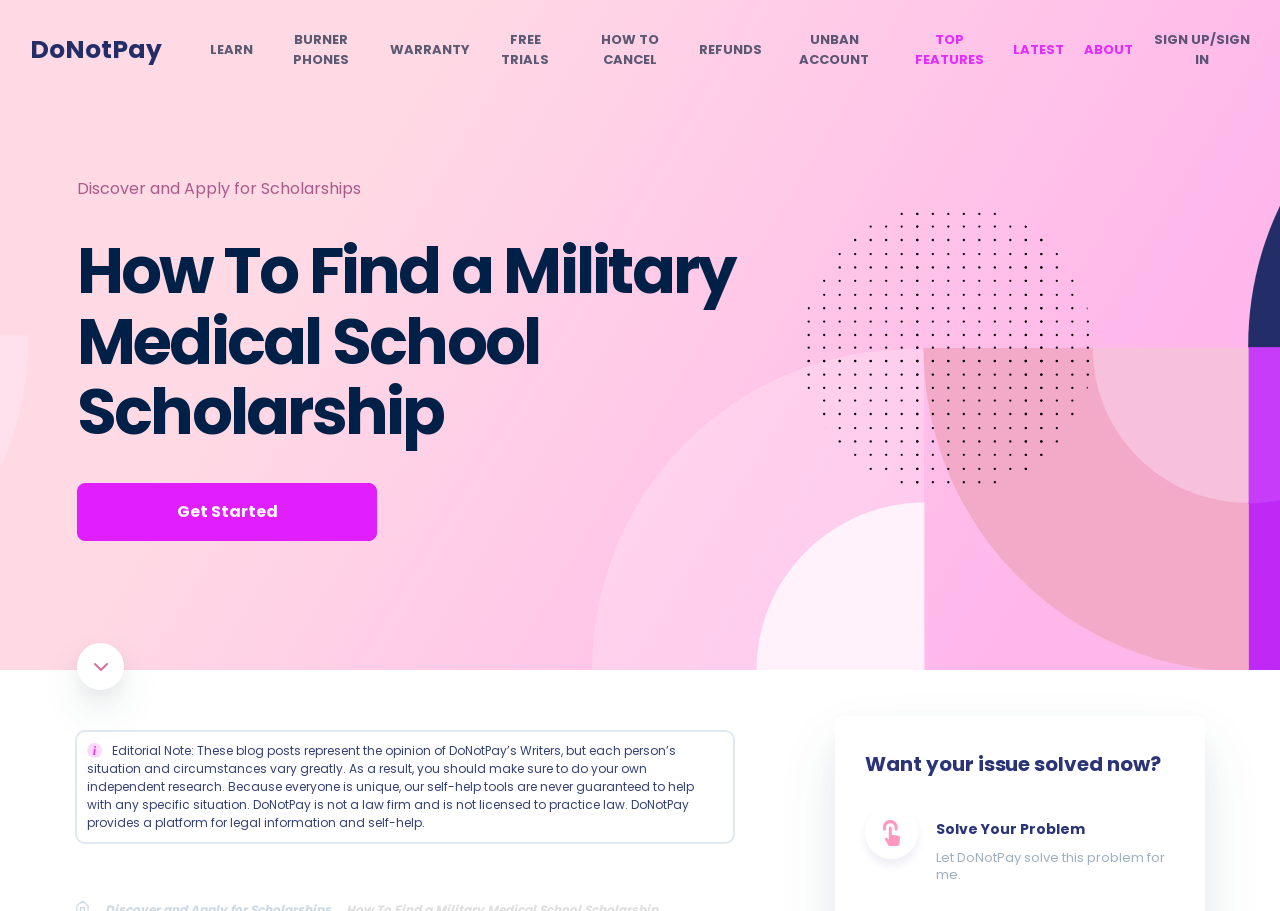Identify the bounding box coordinates for the UI element described as follows: mmakarious@andersonkreiger.com. Use the format (top-left x, top-left y, bottom-right x, bottom-right y) and ensure all values are floating point numbers between 0 and 1.

None